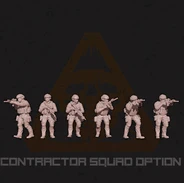What is the theme of the image composition?
Please answer the question with as much detail and depth as you can.

The caption suggests that the overall composition of the image implies a theme of military strategy or planning, which is reinforced by the depiction of soldiers in various tactical positions and the title 'CONTRACTOR SQUAD OPTION'.